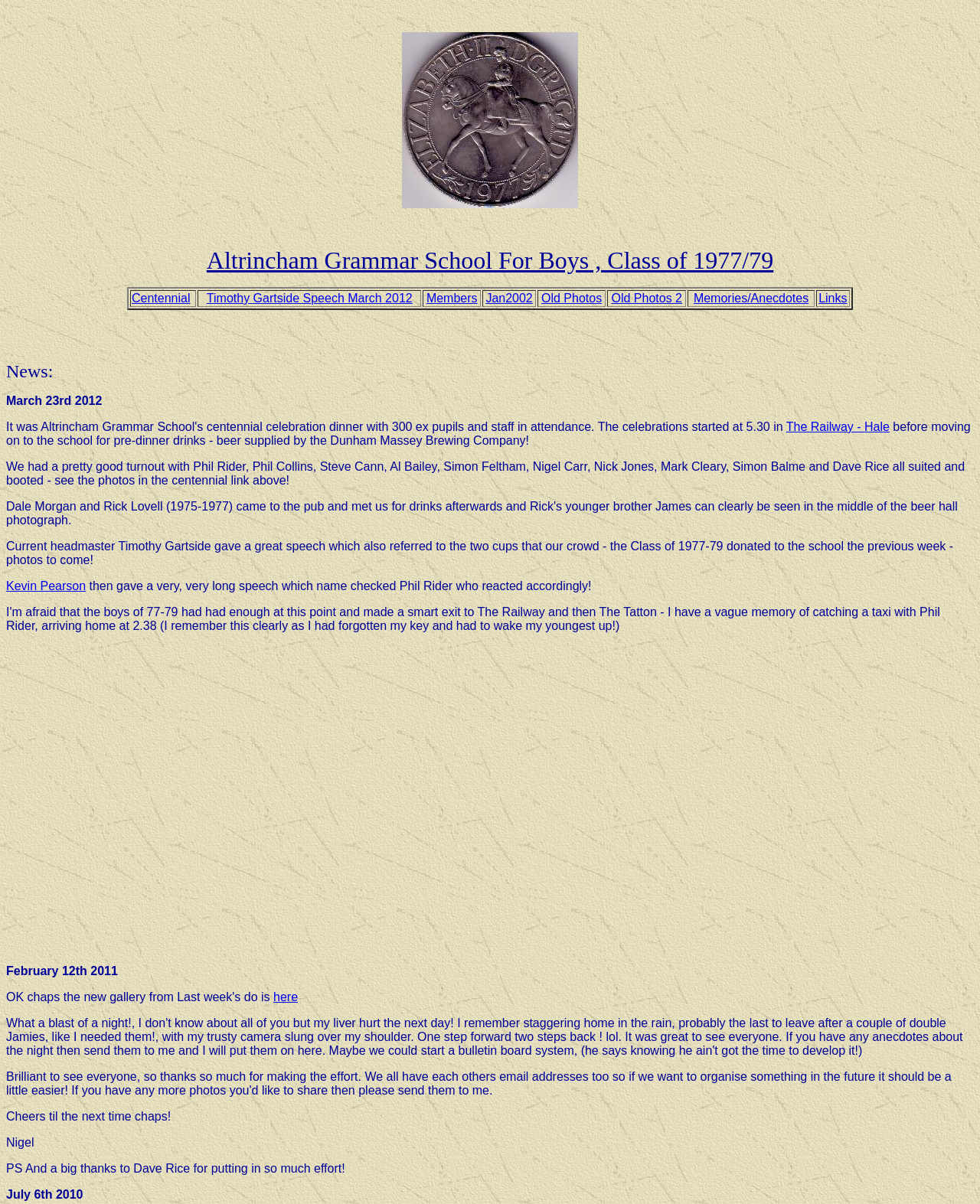Select the bounding box coordinates of the element I need to click to carry out the following instruction: "Click on Centennial".

[0.133, 0.241, 0.2, 0.255]